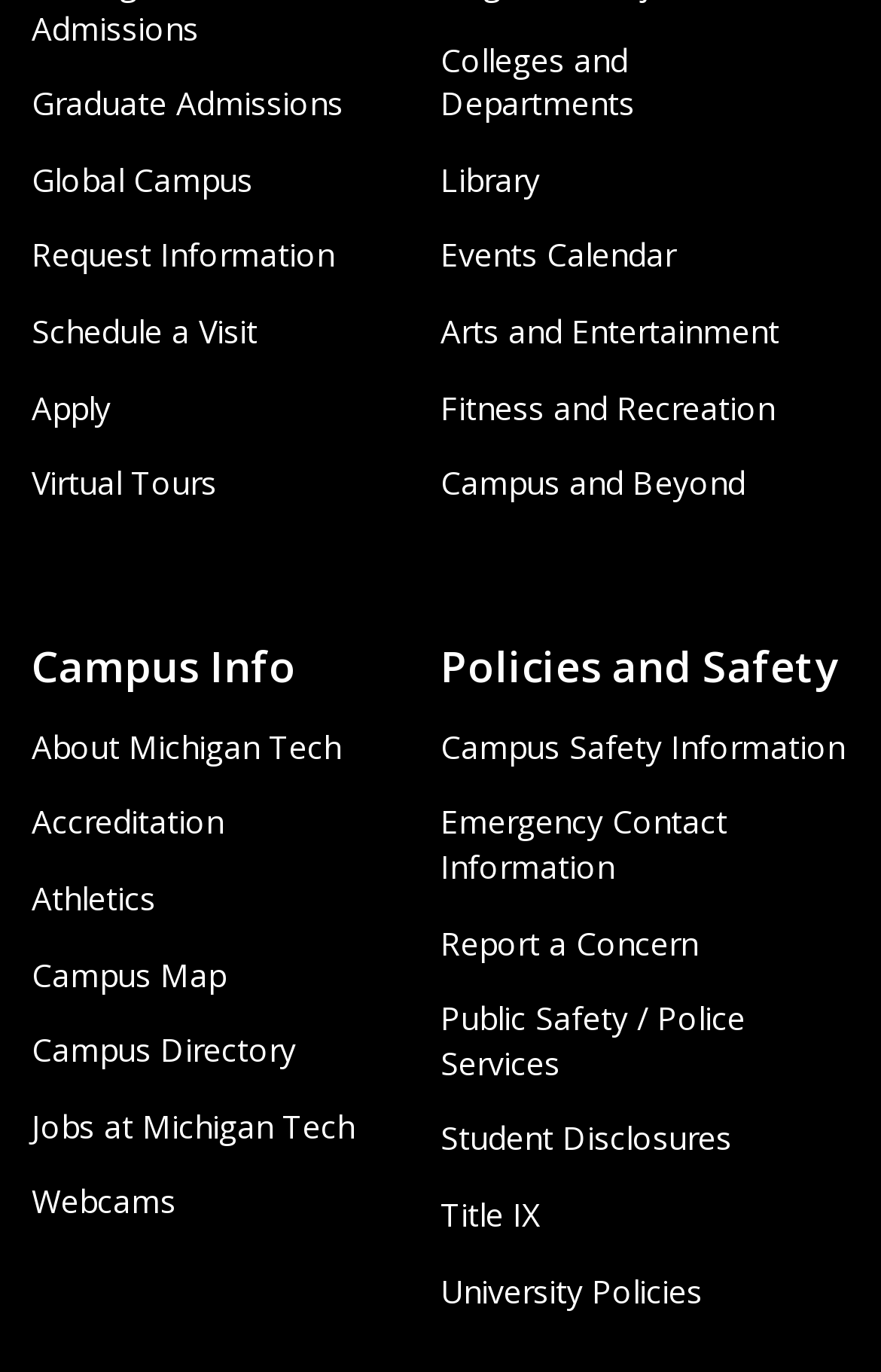Bounding box coordinates are specified in the format (top-left x, top-left y, bottom-right x, bottom-right y). All values are floating point numbers bounded between 0 and 1. Please provide the bounding box coordinate of the region this sentence describes: Webcams

[0.036, 0.86, 0.2, 0.891]